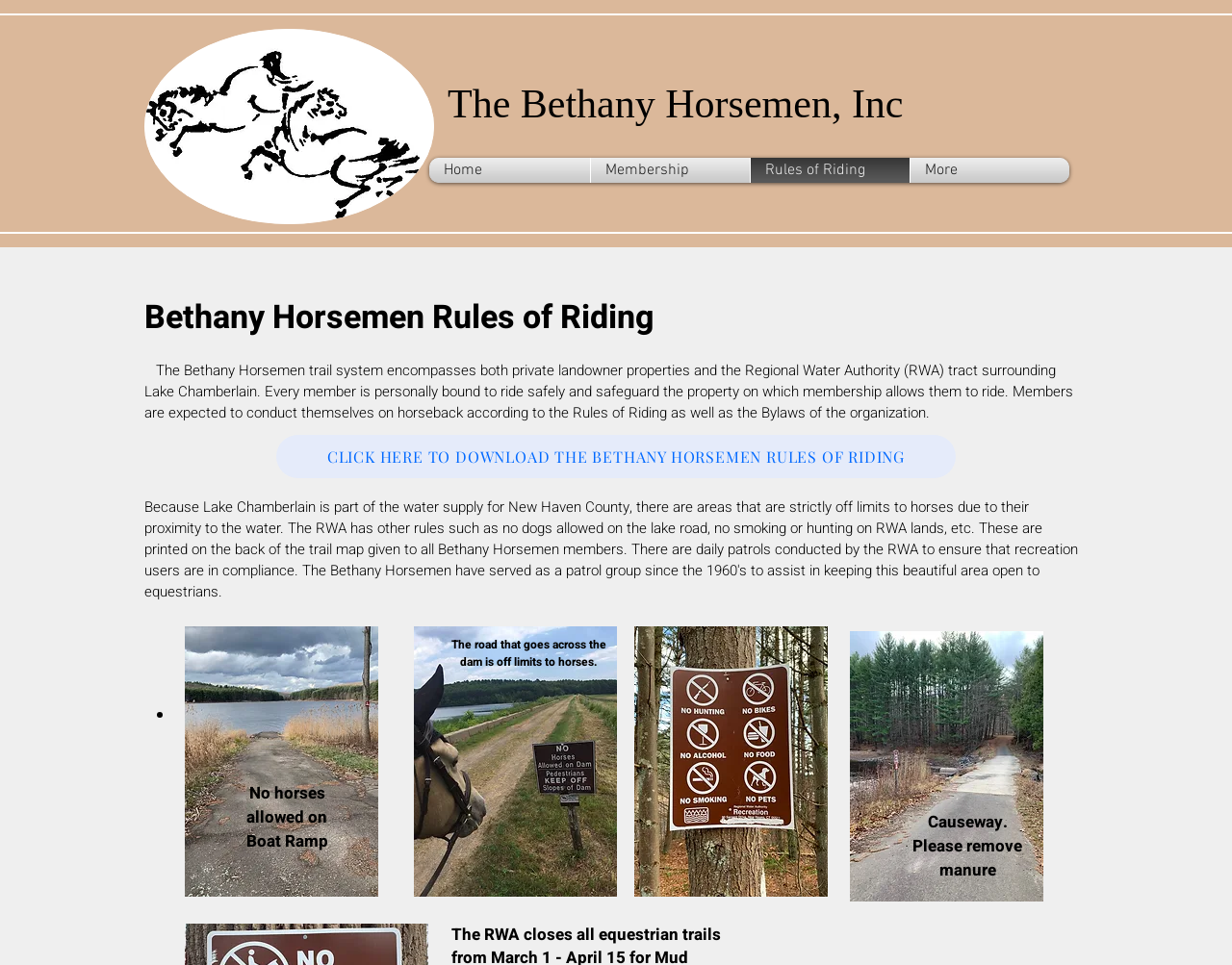Determine the bounding box for the described HTML element: "Rules of Riding". Ensure the coordinates are four float numbers between 0 and 1 in the format [left, top, right, bottom].

[0.613, 0.164, 0.734, 0.189]